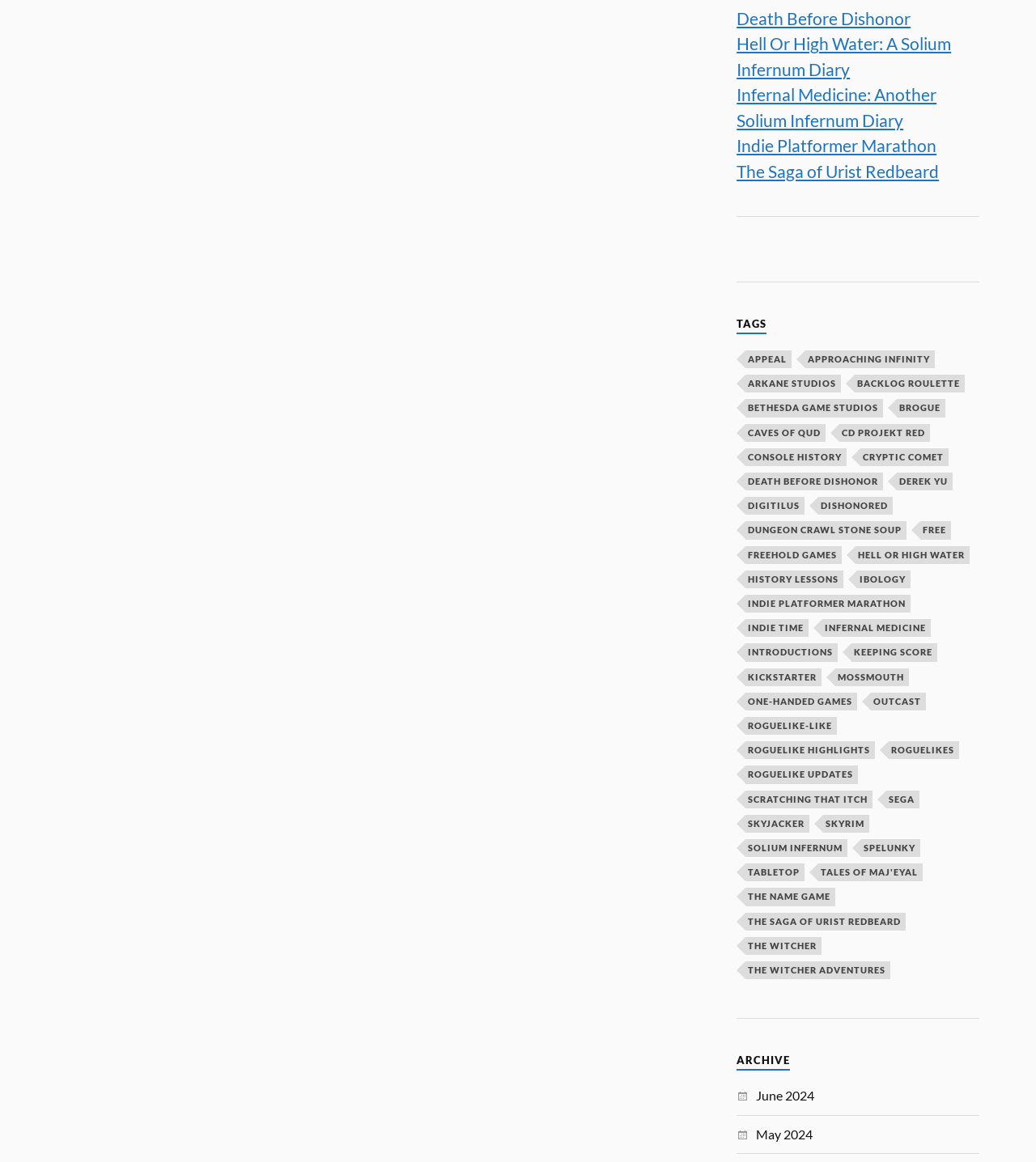Using the format (top-left x, top-left y, bottom-right x, bottom-right y), and given the element description, identify the bounding box coordinates within the screenshot: Hell Or High Water

[0.826, 0.47, 0.936, 0.485]